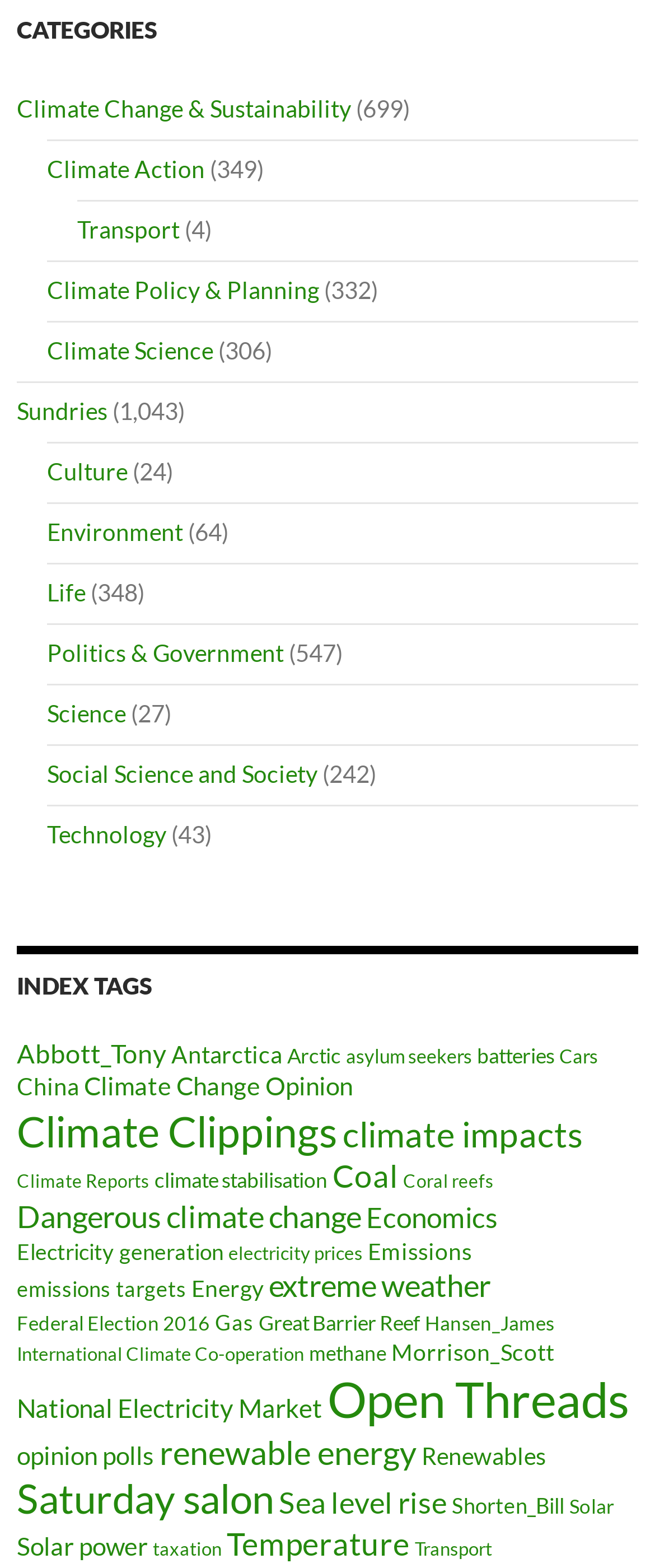Identify the bounding box coordinates of the specific part of the webpage to click to complete this instruction: "Read the blog post about Unveiling the Secrets of the Pro Tricky Looter".

None